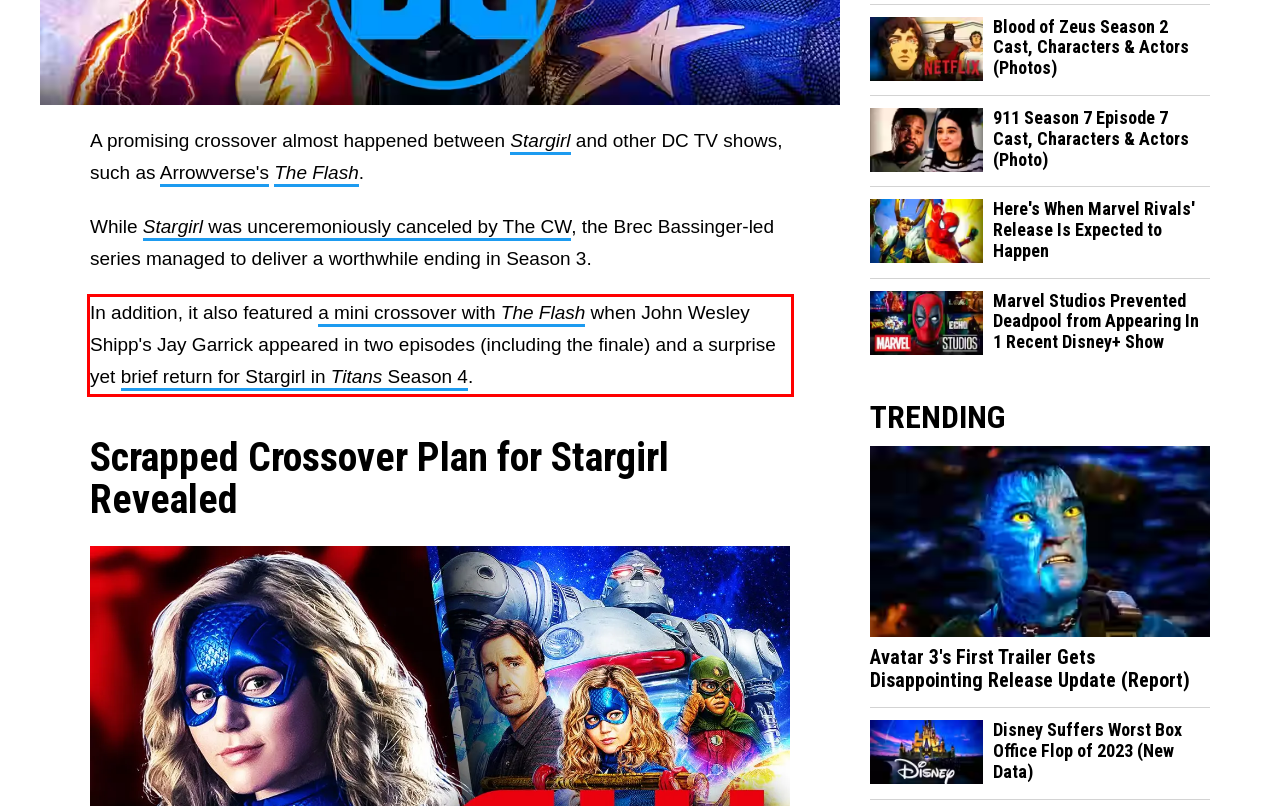Please identify and extract the text content from the UI element encased in a red bounding box on the provided webpage screenshot.

In addition, it also featured a mini crossover with The Flash when John Wesley Shipp's Jay Garrick appeared in two episodes (including the finale) and a surprise yet brief return for Stargirl in Titans Season 4.